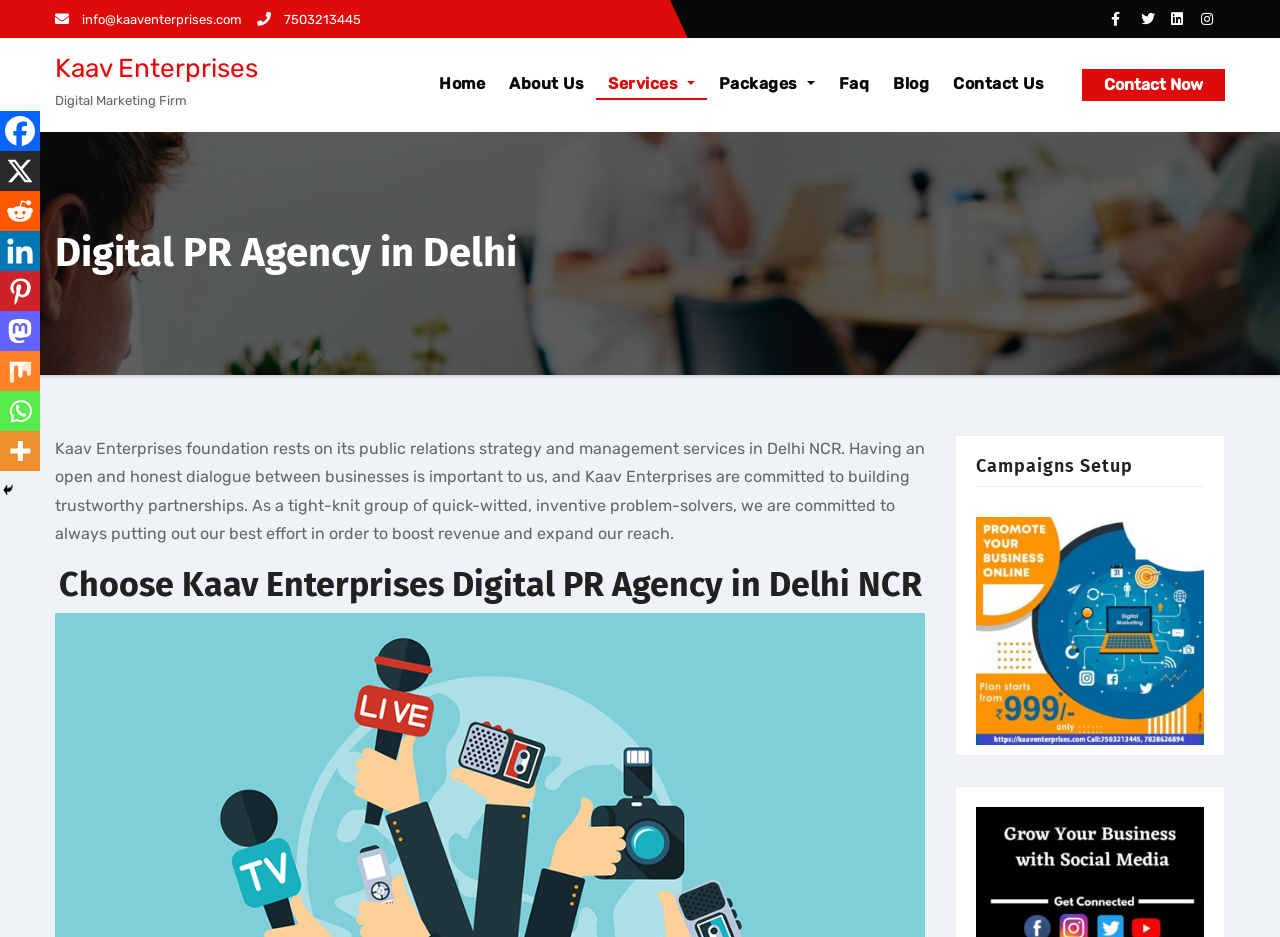Provide a brief response in the form of a single word or phrase:
How many main navigation links are there on the webpage?

7